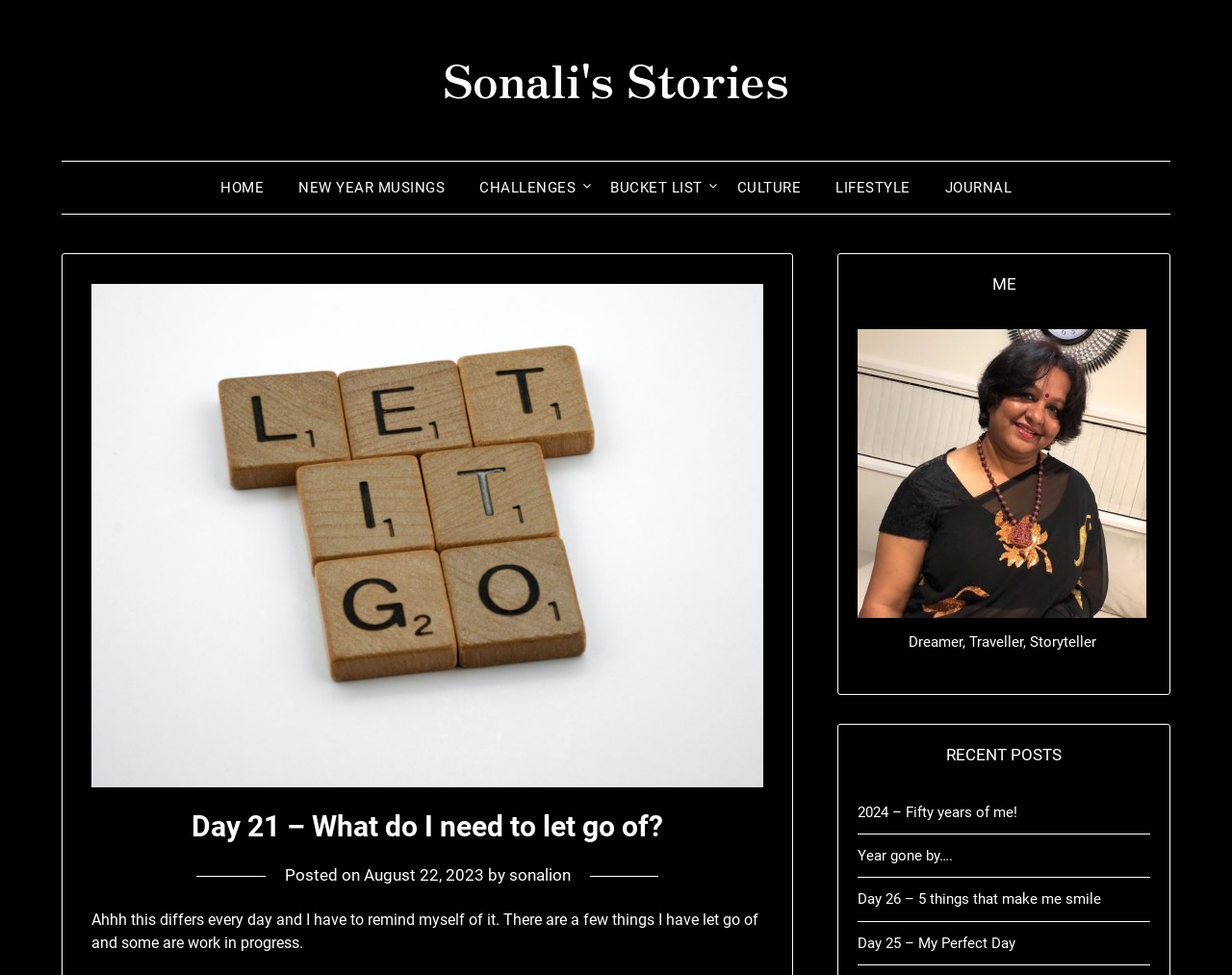Given the description "August 22, 2023", determine the bounding box of the corresponding UI element.

[0.295, 0.888, 0.393, 0.908]